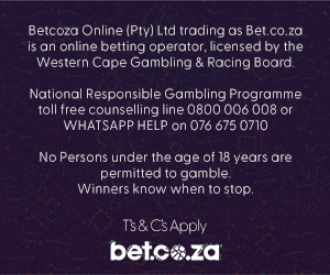What is the minimum age to gamble?
Use the information from the image to give a detailed answer to the question.

The advertisement clearly states that individuals under the age of 18 are not permitted to gamble, emphasizing the importance of responsible gambling practices.